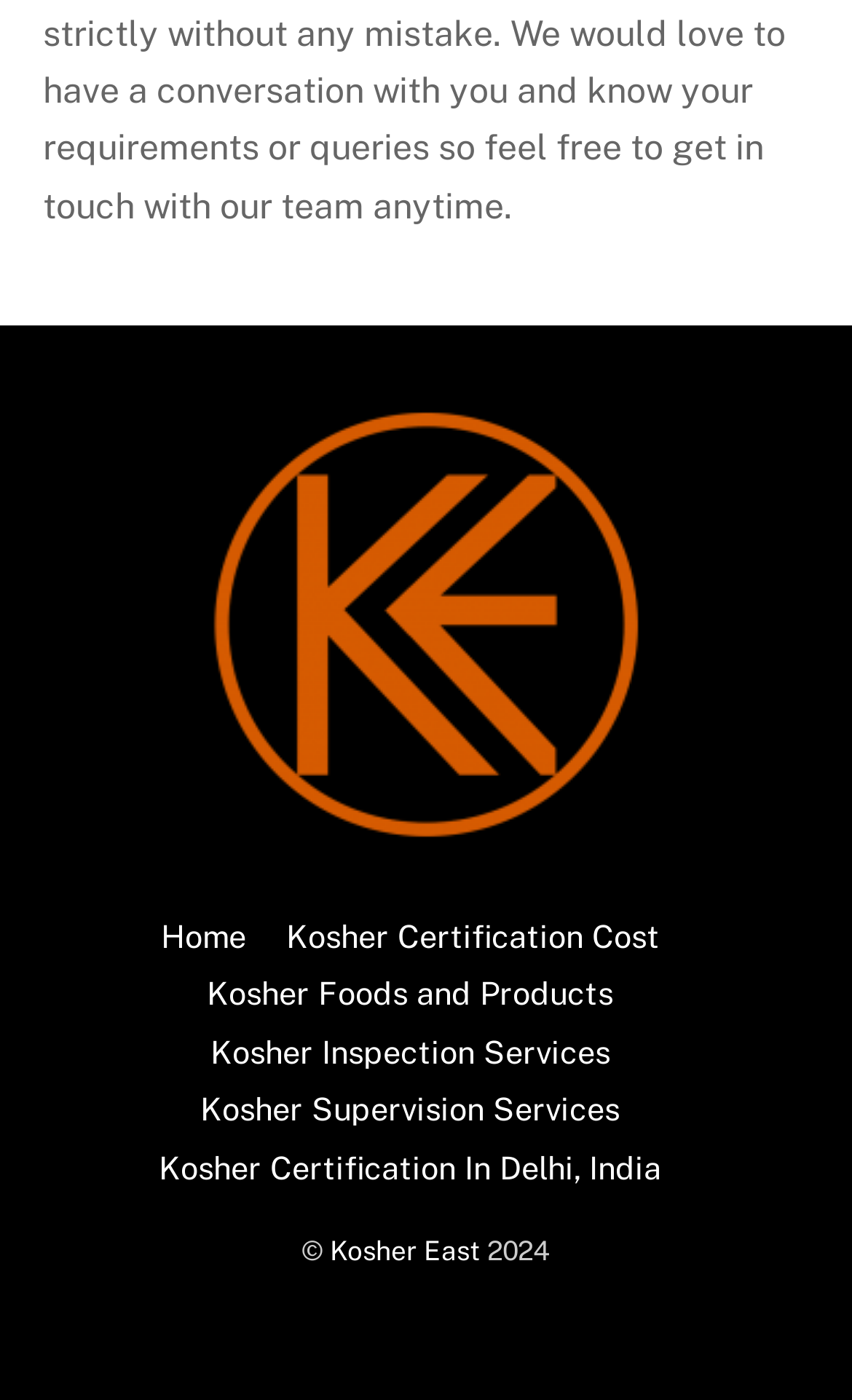Specify the bounding box coordinates of the region I need to click to perform the following instruction: "Visit Kosher East website". The coordinates must be four float numbers in the range of 0 to 1, i.e., [left, top, right, bottom].

[0.387, 0.882, 0.564, 0.905]